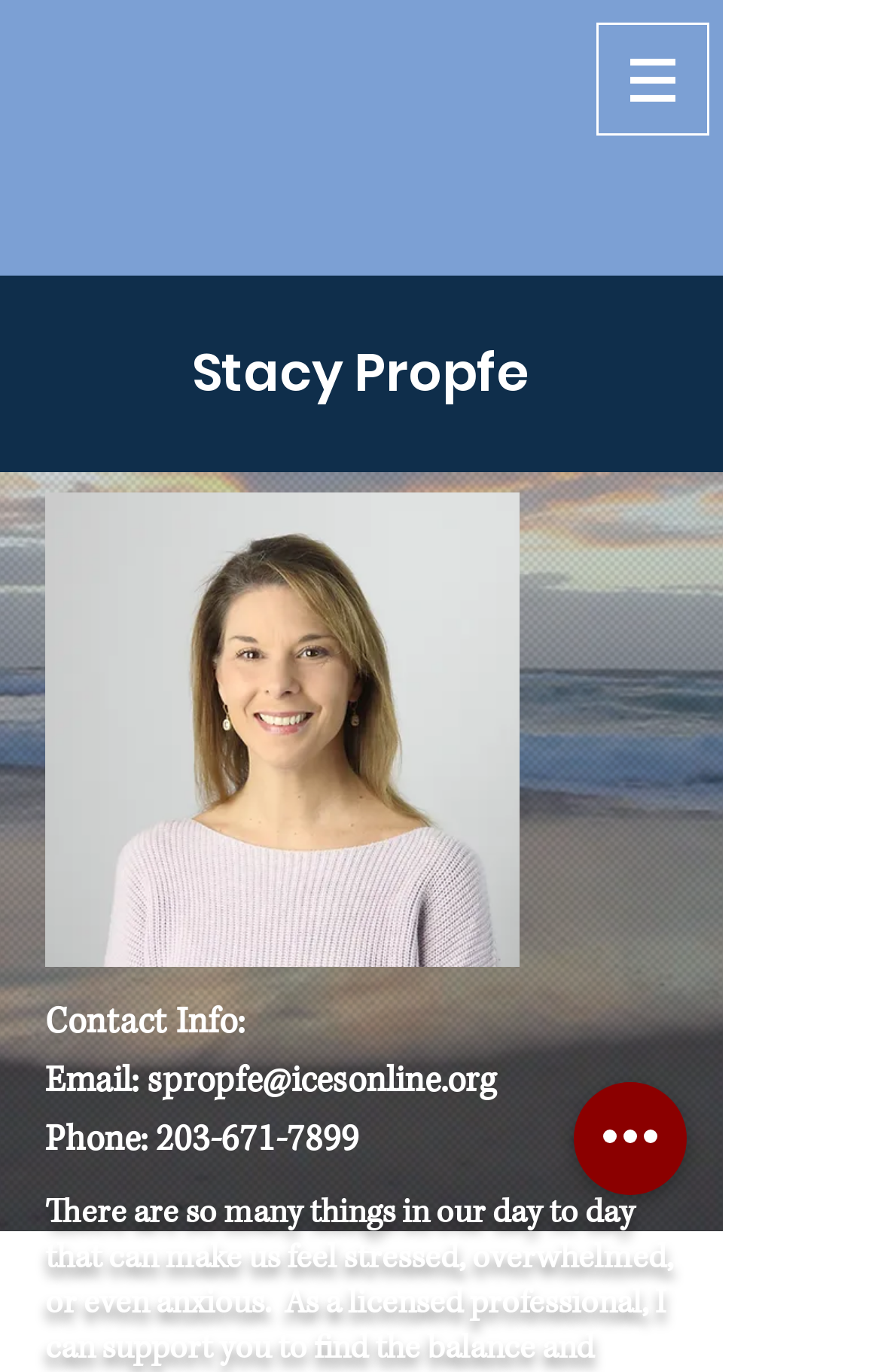Given the element description 203-671-7899, predict the bounding box coordinates for the UI element in the webpage screenshot. The format should be (top-left x, top-left y, bottom-right x, bottom-right y), and the values should be between 0 and 1.

[0.177, 0.813, 0.408, 0.848]